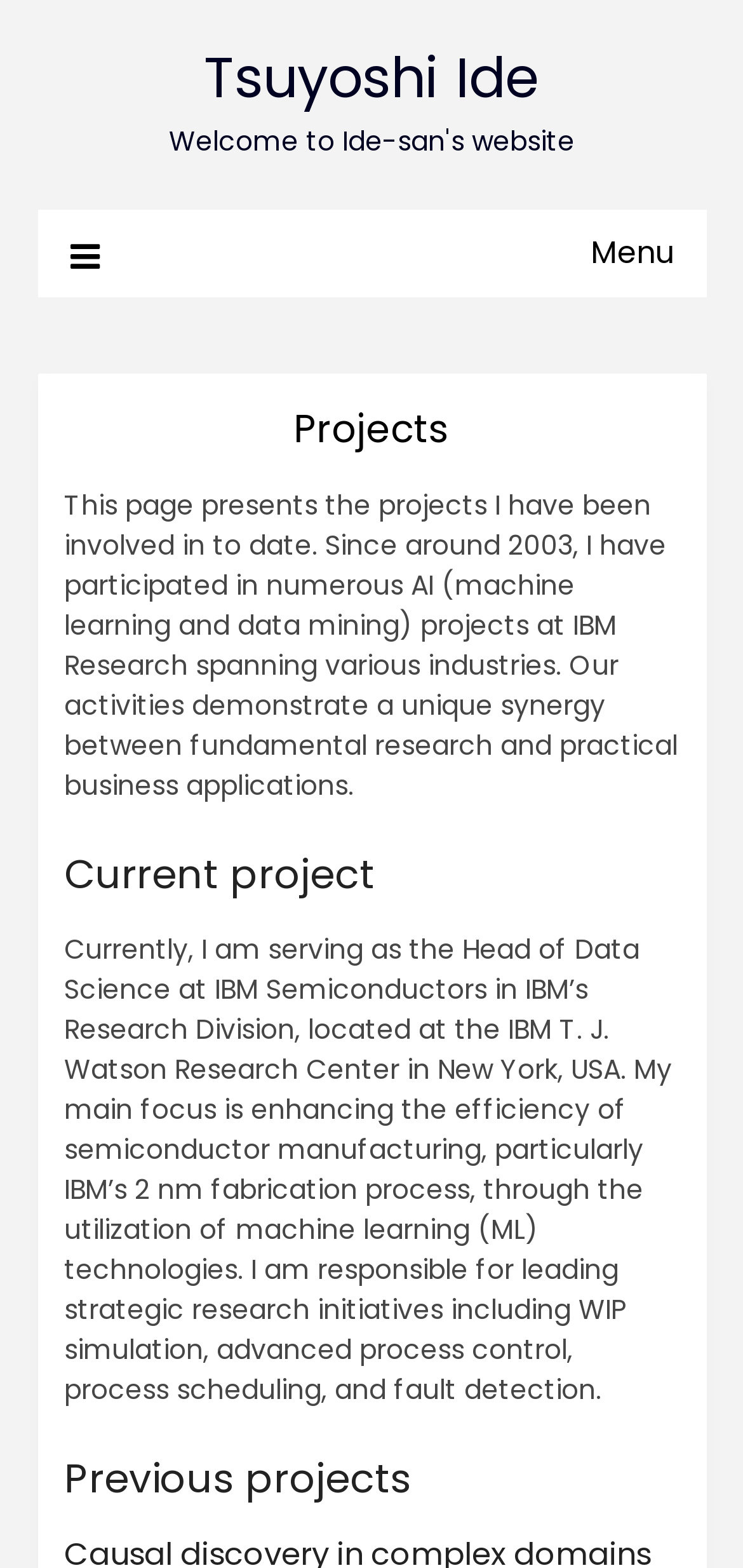Identify the bounding box for the UI element that is described as follows: "Tsuyoshi Ide".

[0.274, 0.026, 0.726, 0.074]